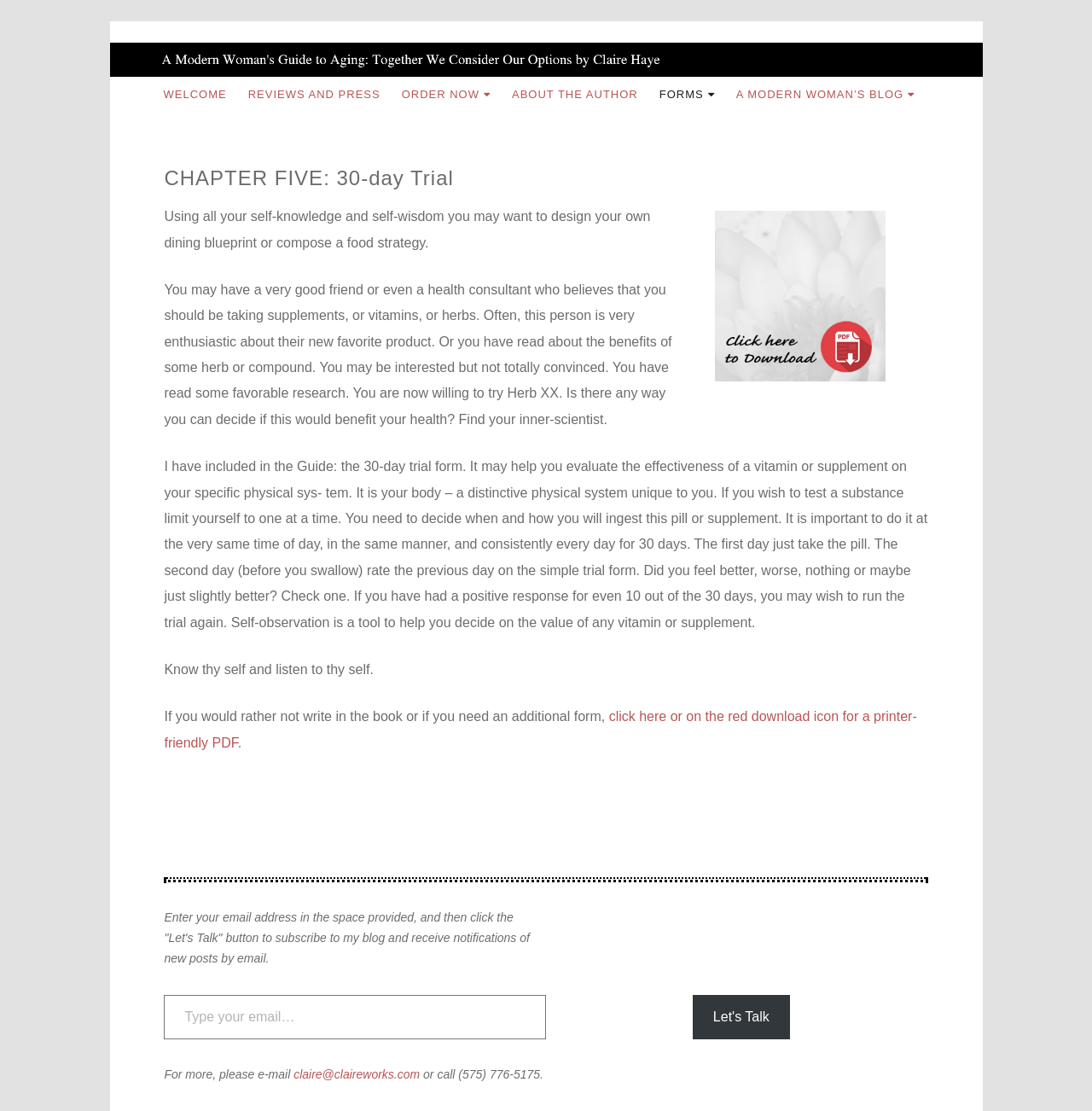Please identify the bounding box coordinates of the element's region that needs to be clicked to fulfill the following instruction: "Click on the 'ABOUT THE AUTHOR' link". The bounding box coordinates should consist of four float numbers between 0 and 1, i.e., [left, top, right, bottom].

[0.461, 0.076, 0.596, 0.094]